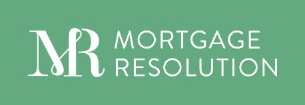Give an elaborate caption for the image.

The image features the logo of "Mortgage Resolution," prominently displayed against a soothing green background. The logo consists of the stylized letters "M" and "R," representing the company's name, alongside the full text "MORTGAGE RESOLUTION" in a clean, modern font. This branding reflects a focus on clarity and professionalism, aimed at providing solutions for those navigating the complexities of mortgages. The overall design emphasizes trust and reliability, key qualities for a financial service provider.